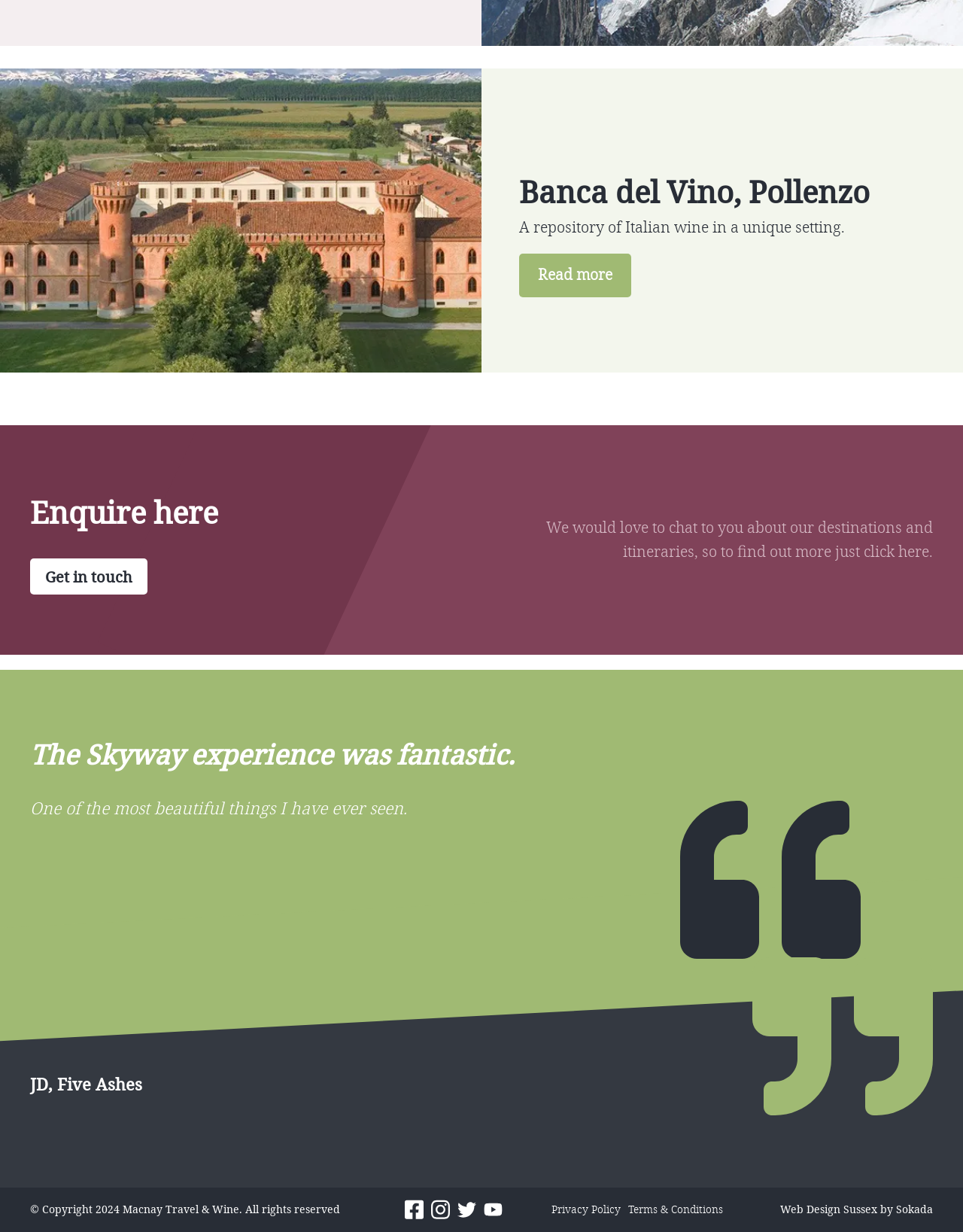Find the bounding box coordinates of the clickable area that will achieve the following instruction: "View Macnay Travel & Wine's Facebook page".

[0.42, 0.973, 0.44, 0.991]